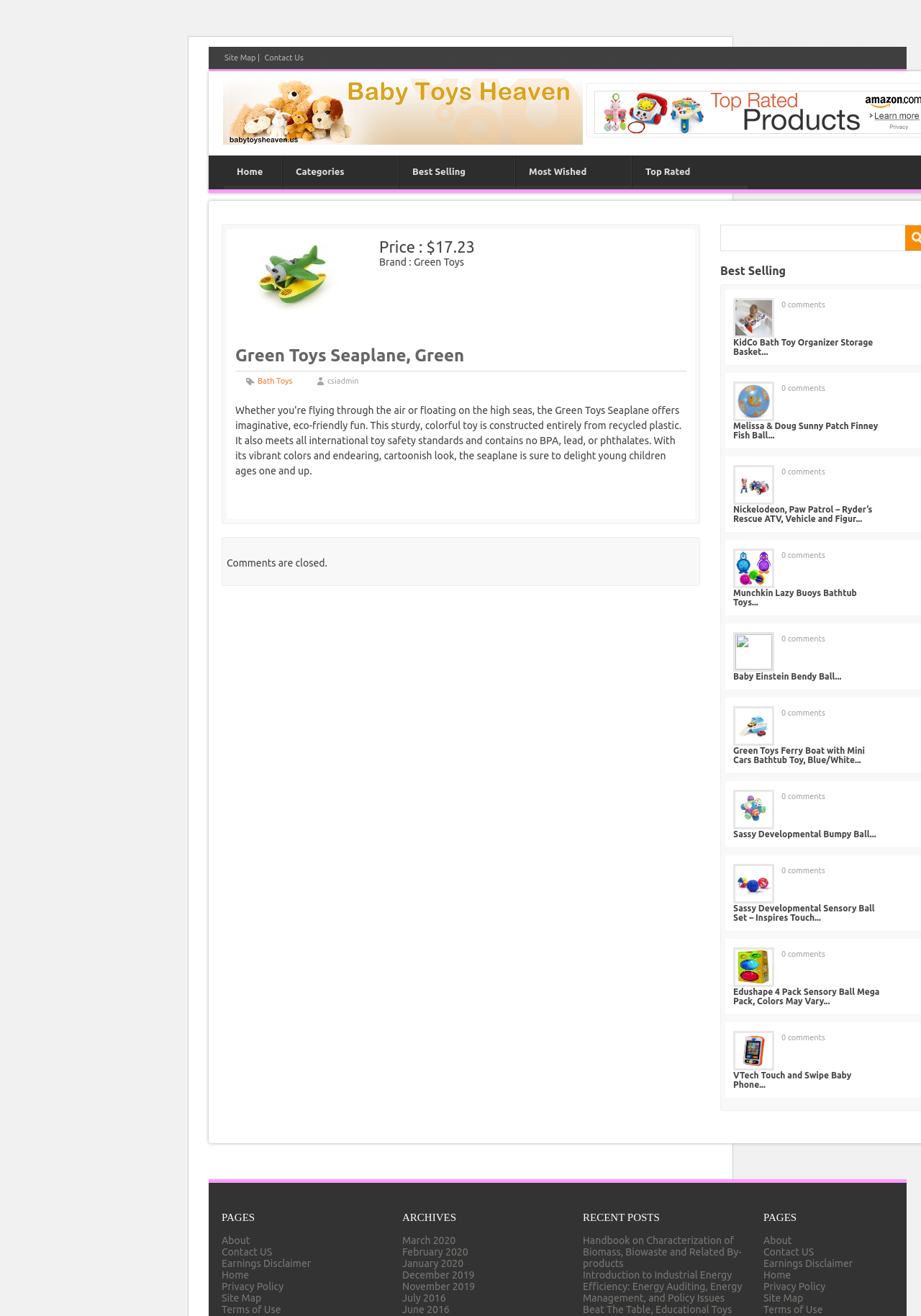Can you pinpoint the bounding box coordinates for the clickable element required for this instruction: "Read the 'About' page"? The coordinates should be four float numbers between 0 and 1, i.e., [left, top, right, bottom].

[0.241, 0.938, 0.271, 0.947]